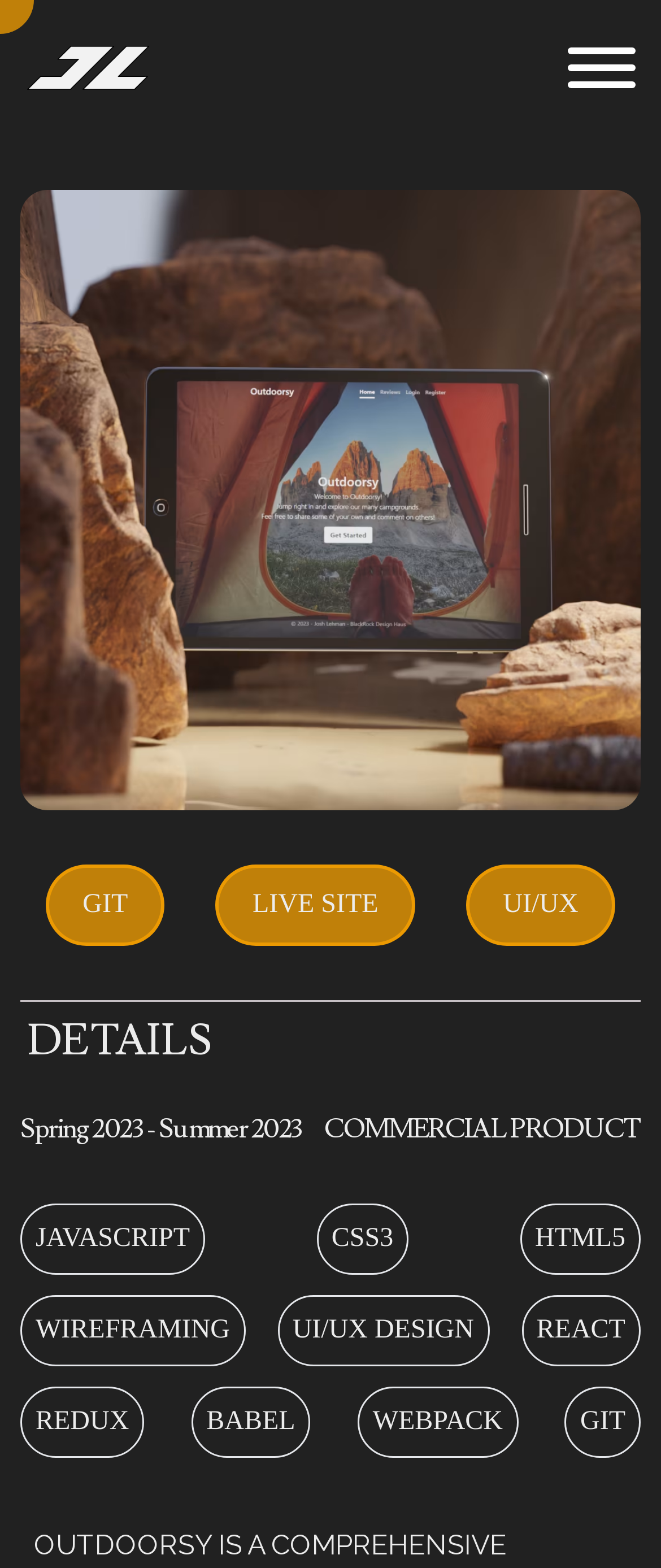What is the name of the image on the hero section?
Answer with a single word or short phrase according to what you see in the image.

outdoorsy app hero